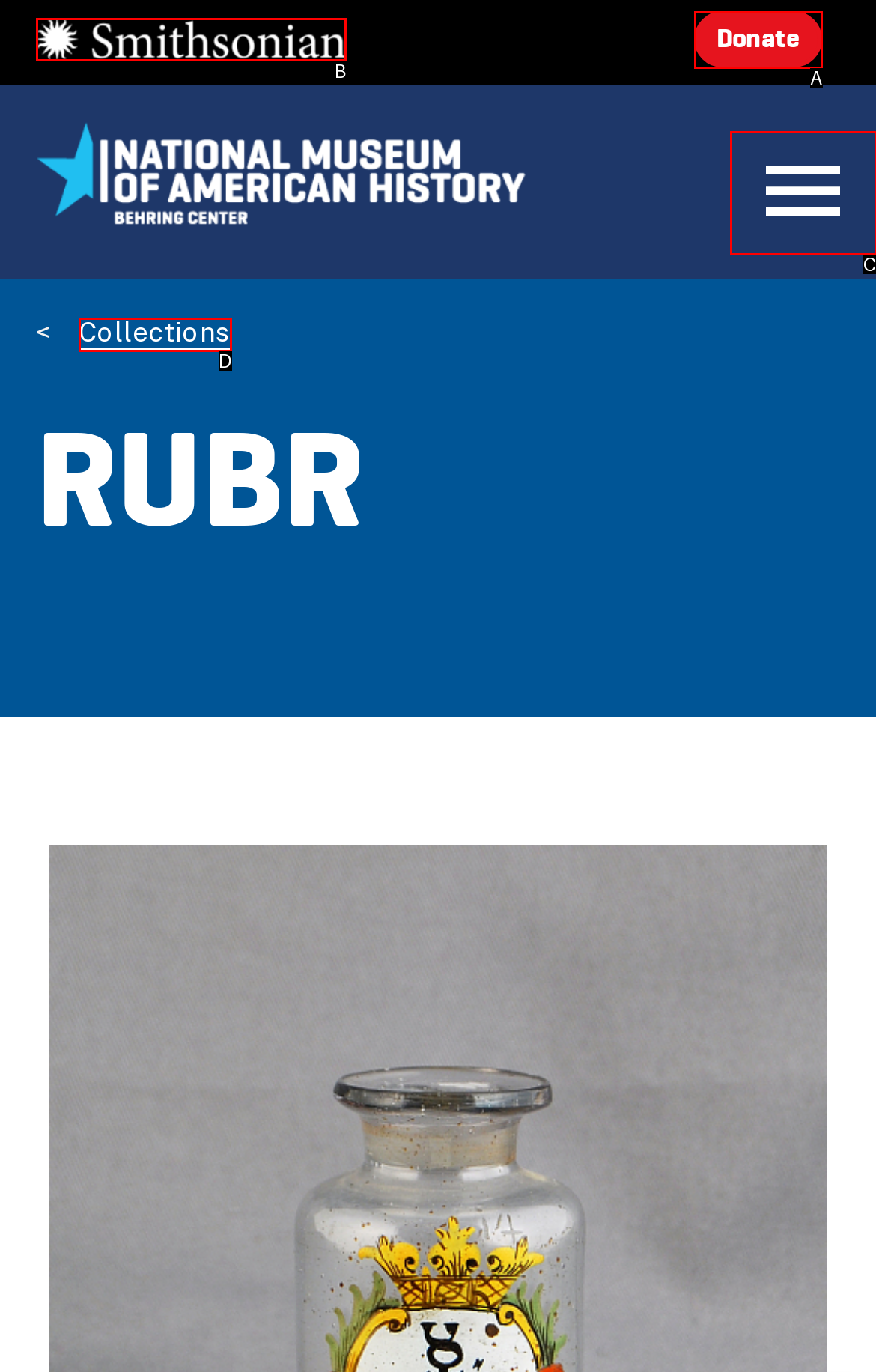With the provided description: Collections, select the most suitable HTML element. Respond with the letter of the selected option.

D